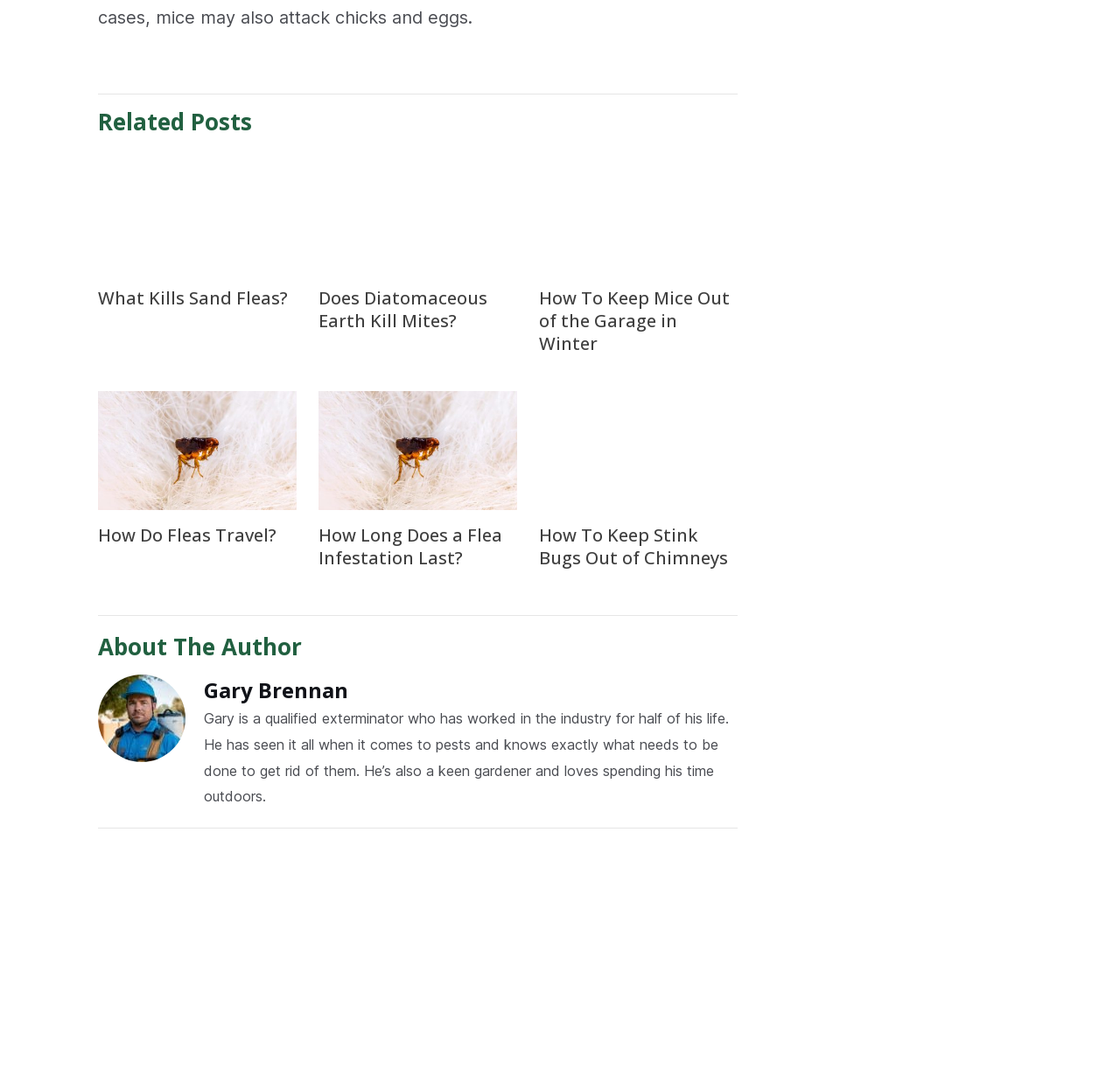Please identify the bounding box coordinates of the element's region that should be clicked to execute the following instruction: "Join the Telegram channel". The bounding box coordinates must be four float numbers between 0 and 1, i.e., [left, top, right, bottom].

None